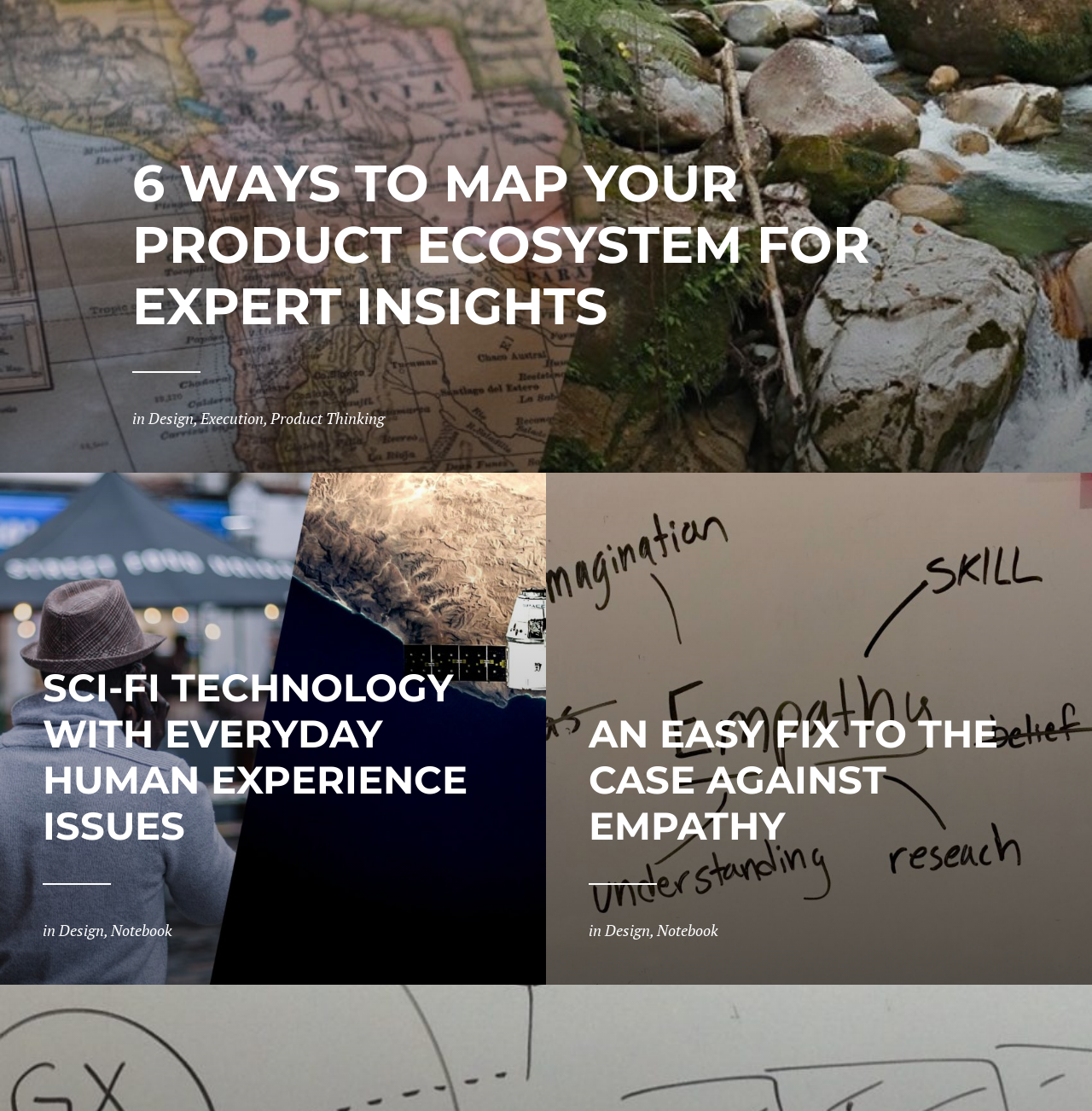Could you indicate the bounding box coordinates of the region to click in order to complete this instruction: "click on the link to design".

[0.136, 0.367, 0.177, 0.386]